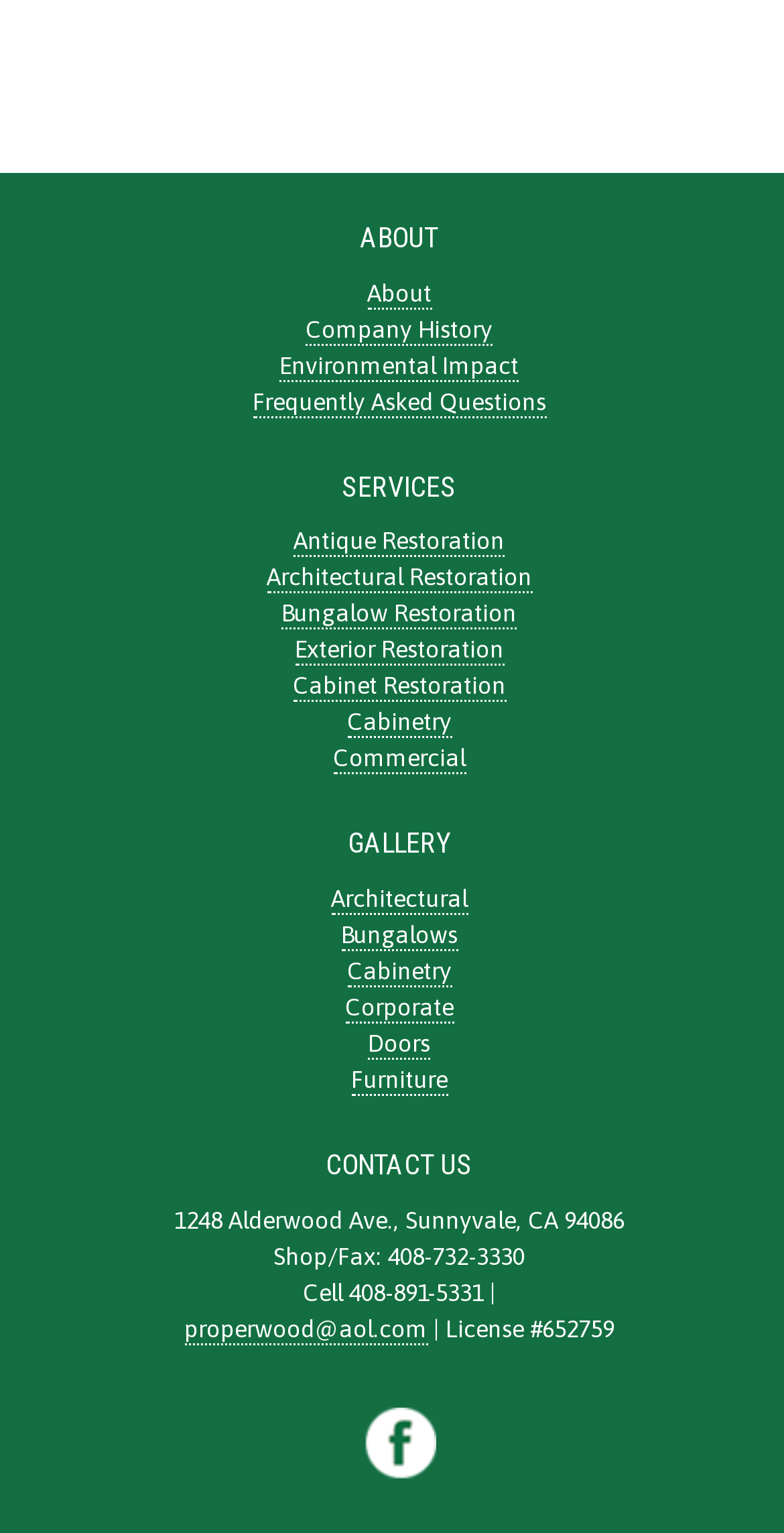How many gallery categories are available?
Based on the image, answer the question with a single word or brief phrase.

6